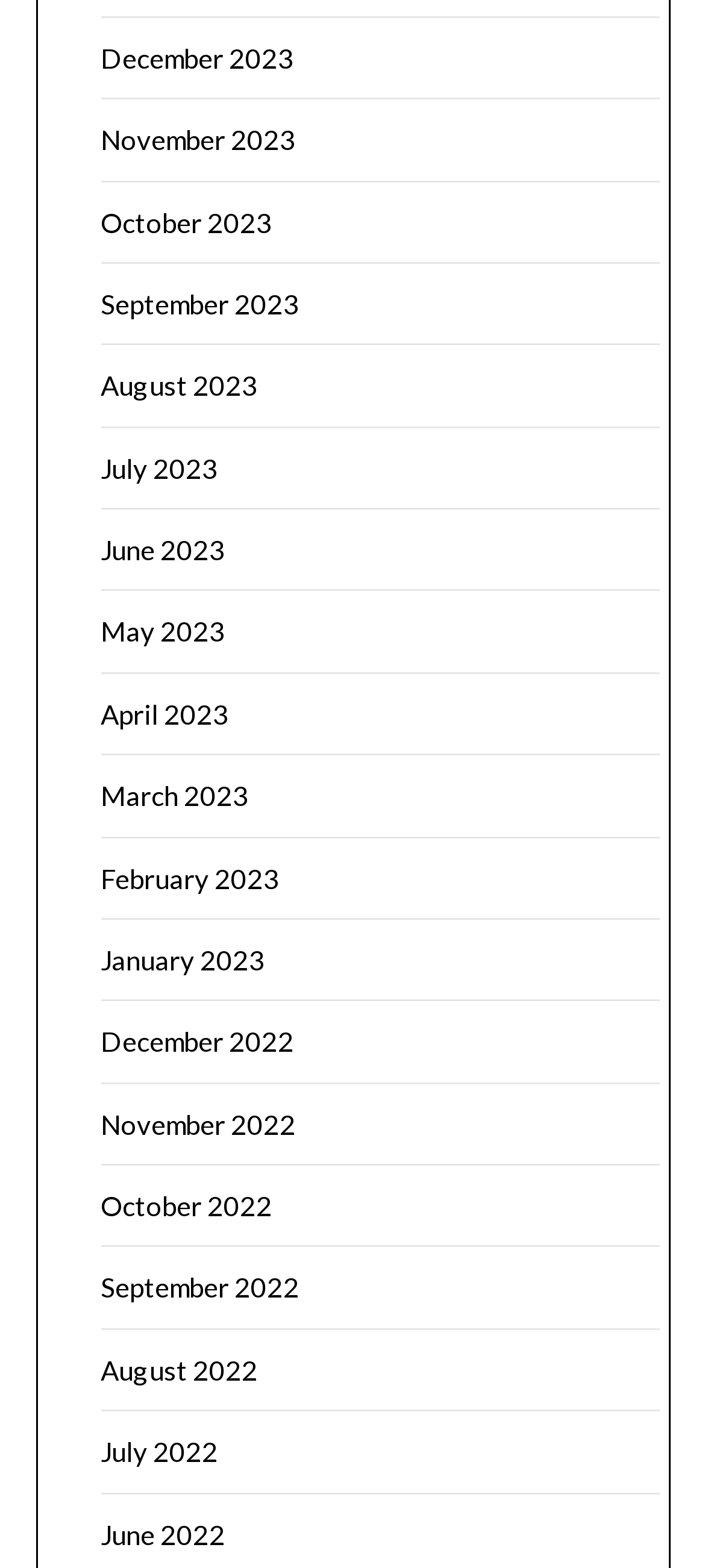Please find the bounding box for the UI element described by: "May 2023".

[0.142, 0.392, 0.319, 0.413]